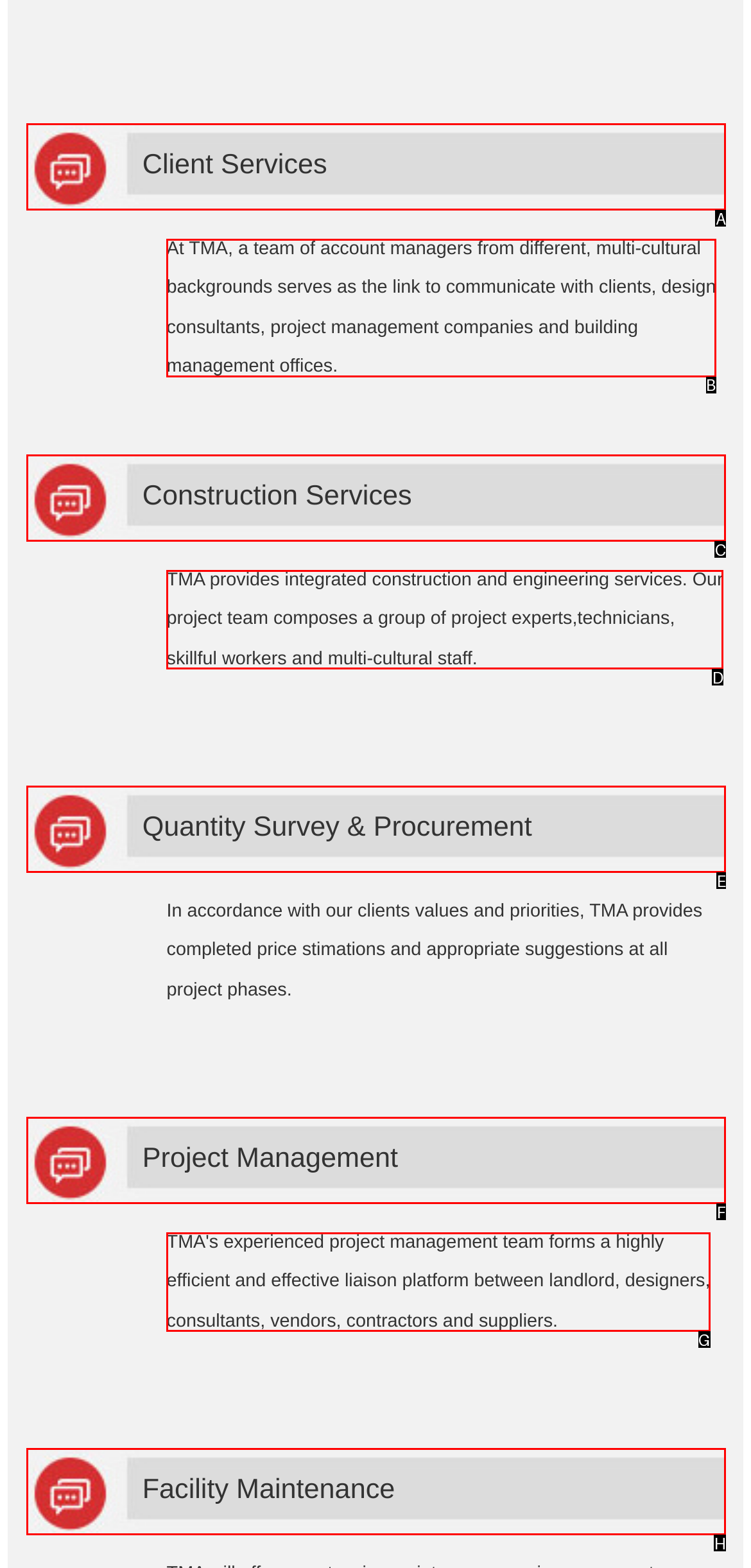Choose the HTML element that aligns with the description: Facility Maintenance. Indicate your choice by stating the letter.

H